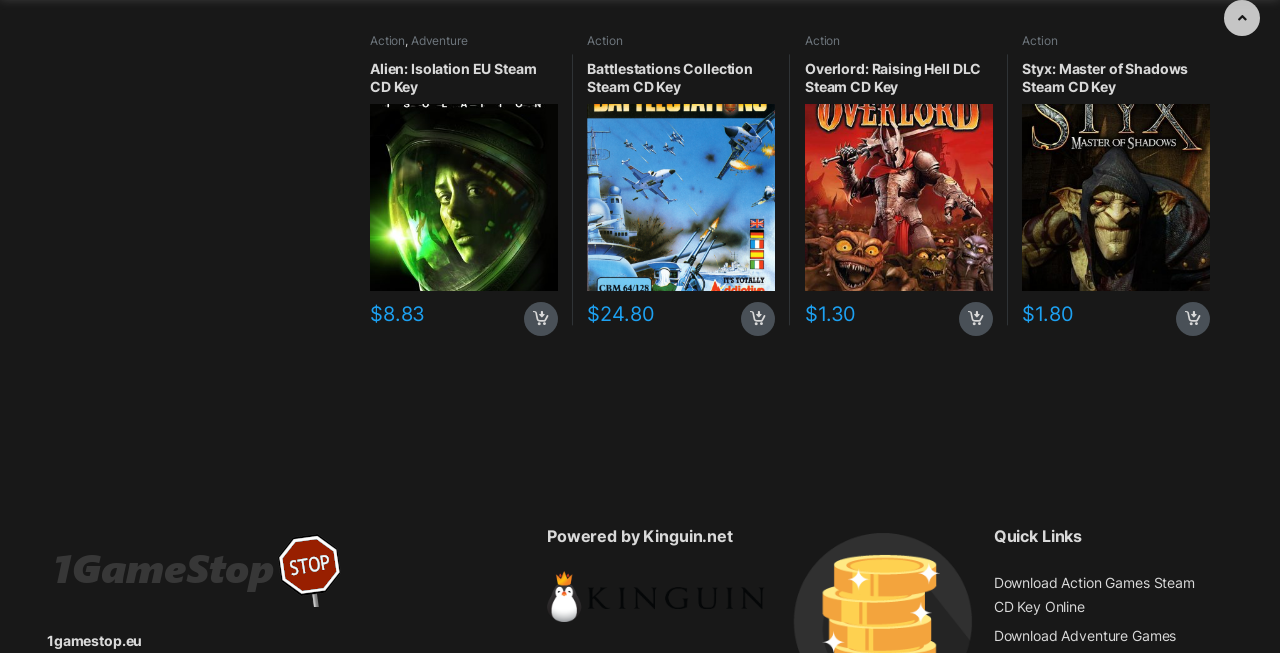Determine the bounding box coordinates of the region to click in order to accomplish the following instruction: "Browse Action games". Provide the coordinates as four float numbers between 0 and 1, specifically [left, top, right, bottom].

[0.289, 0.051, 0.317, 0.074]